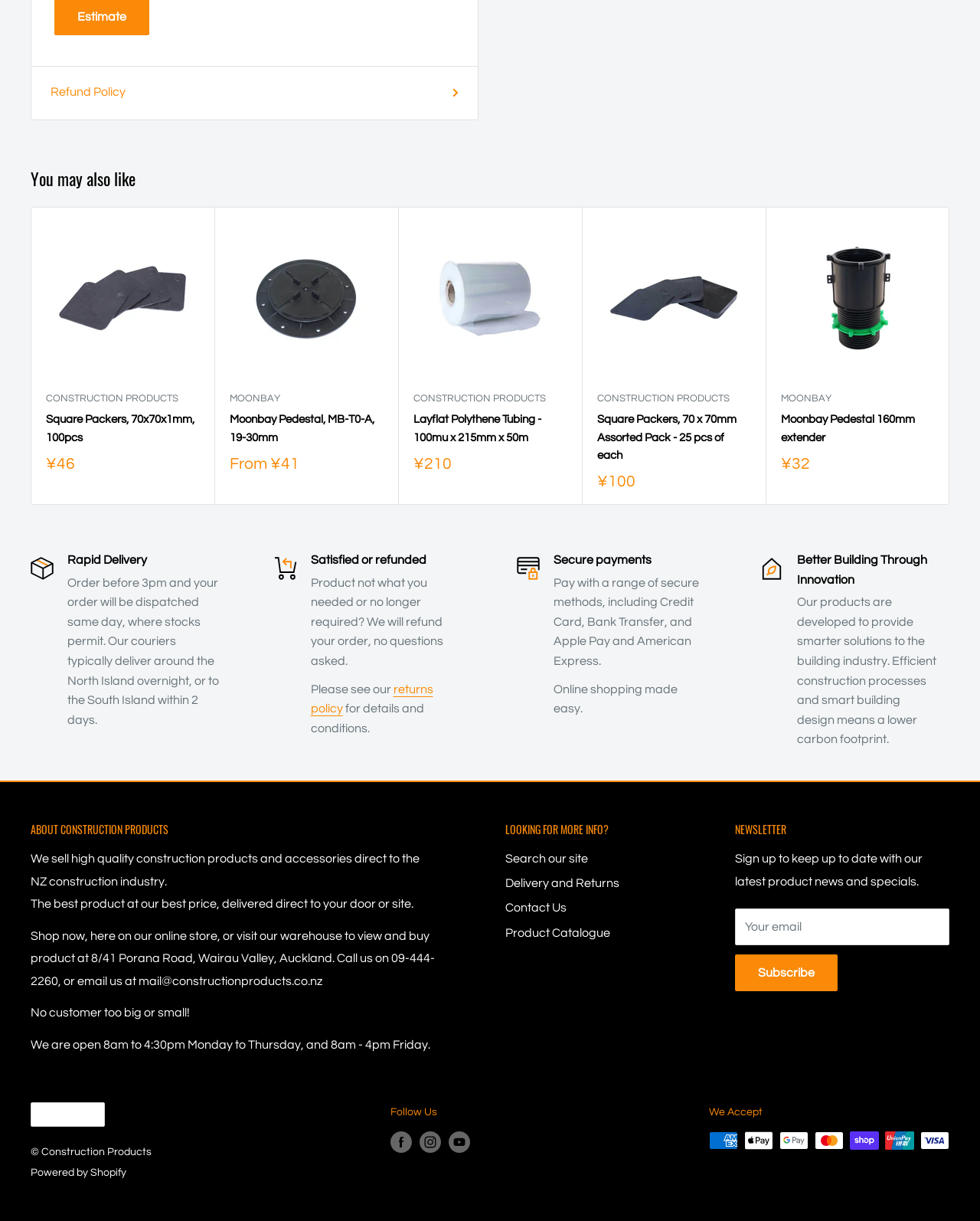Determine the bounding box coordinates of the section I need to click to execute the following instruction: "Click on 'Send'". Provide the coordinates as four float numbers between 0 and 1, i.e., [left, top, right, bottom].

None